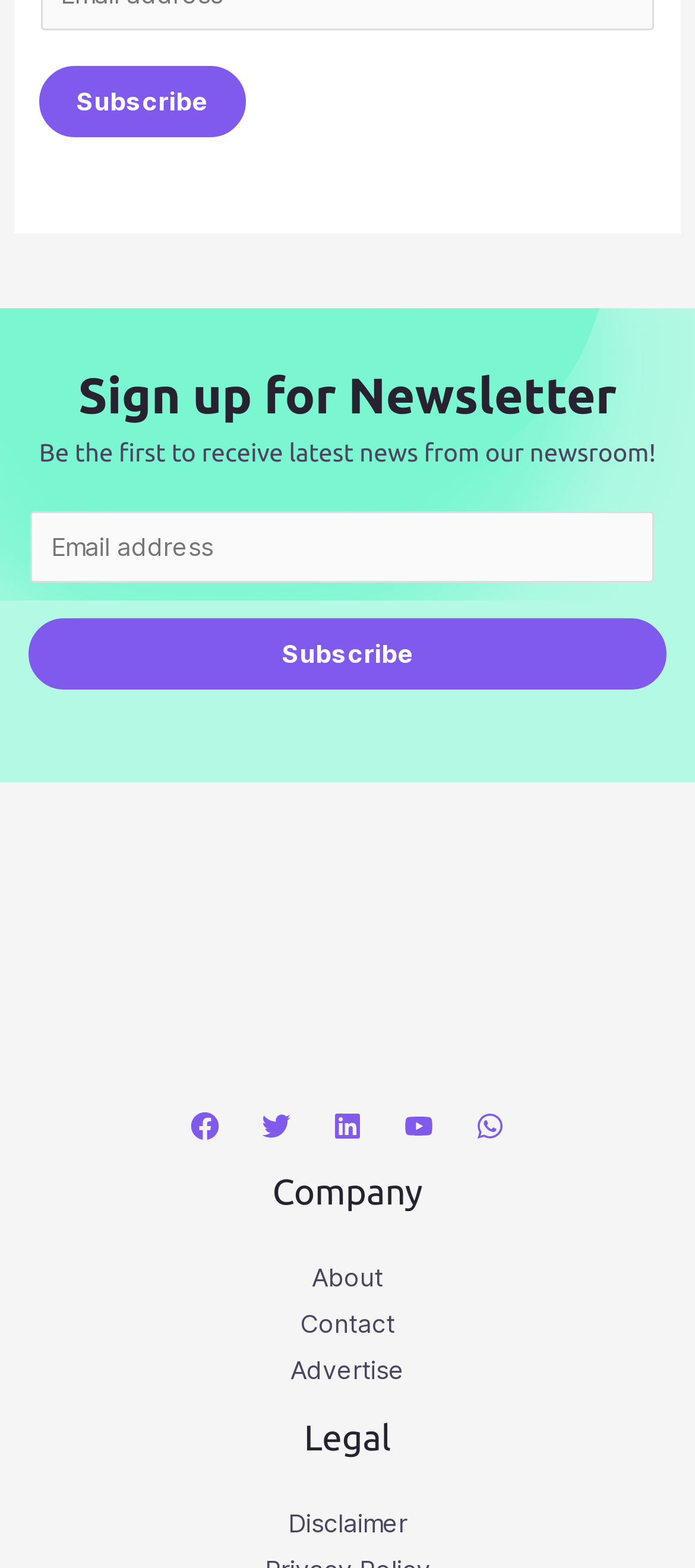What is the company section about?
Using the image as a reference, answer the question with a short word or phrase.

About, Contact, Advertise